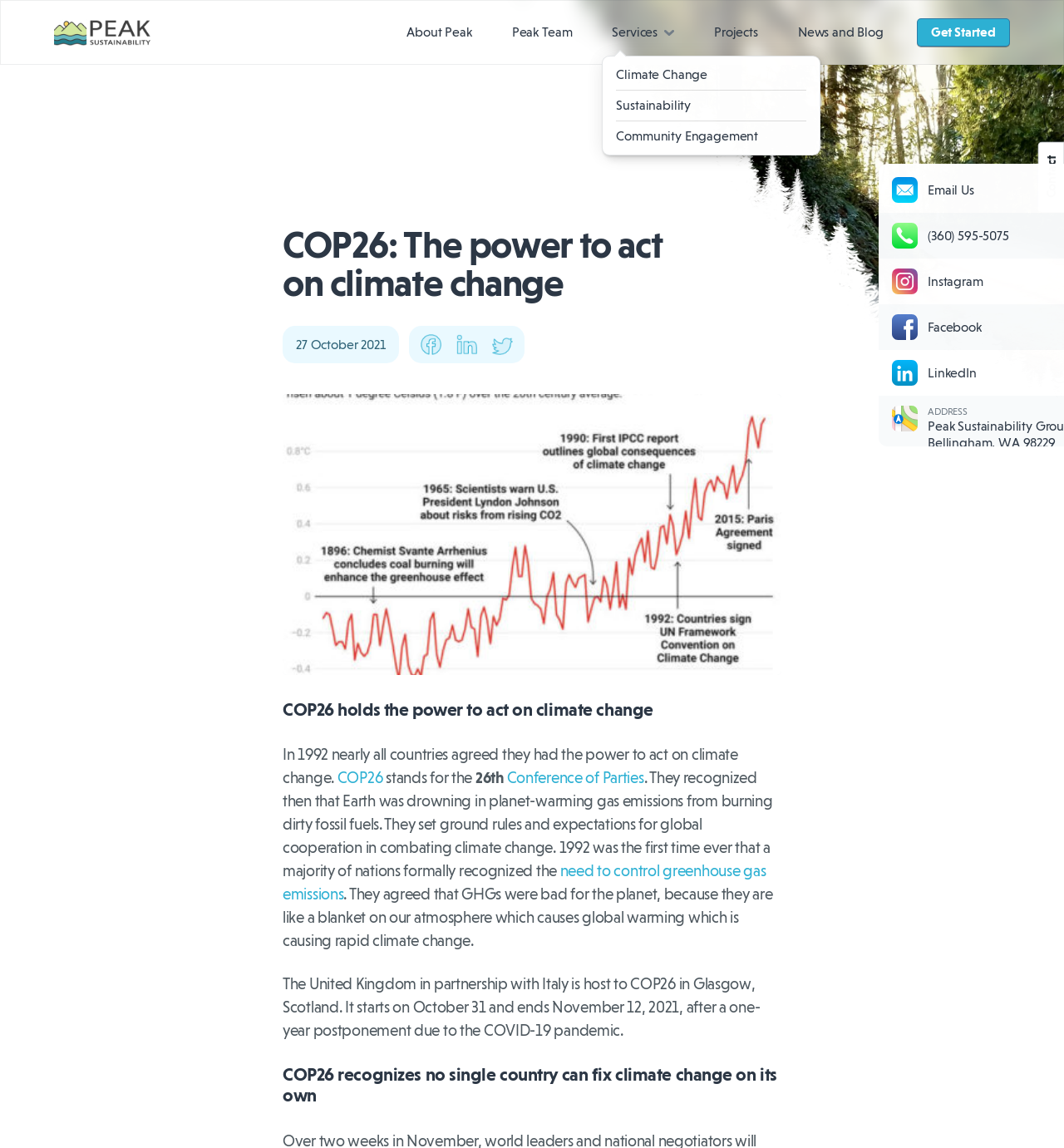Based on what you see in the screenshot, provide a thorough answer to this question: What social media platforms are linked on the webpage?

I found the answer by looking at the links and images at the bottom of the webpage, which represent the social media platforms Facebook, LinkedIn, Twitter, and Instagram.